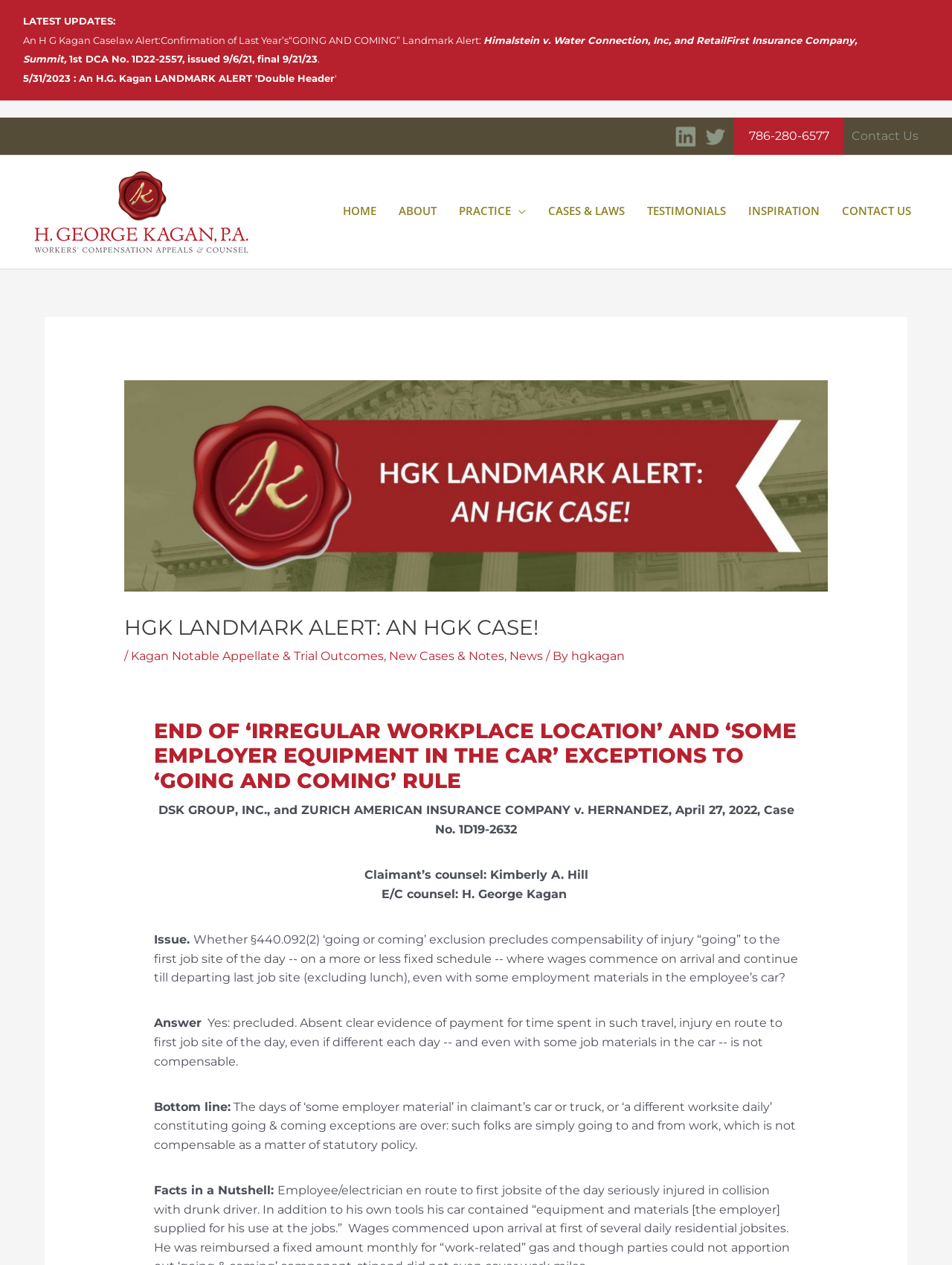Who is the claimant's counsel in the DSK GROUP, INC. case?
Examine the screenshot and reply with a single word or phrase.

Kimberly A. Hill